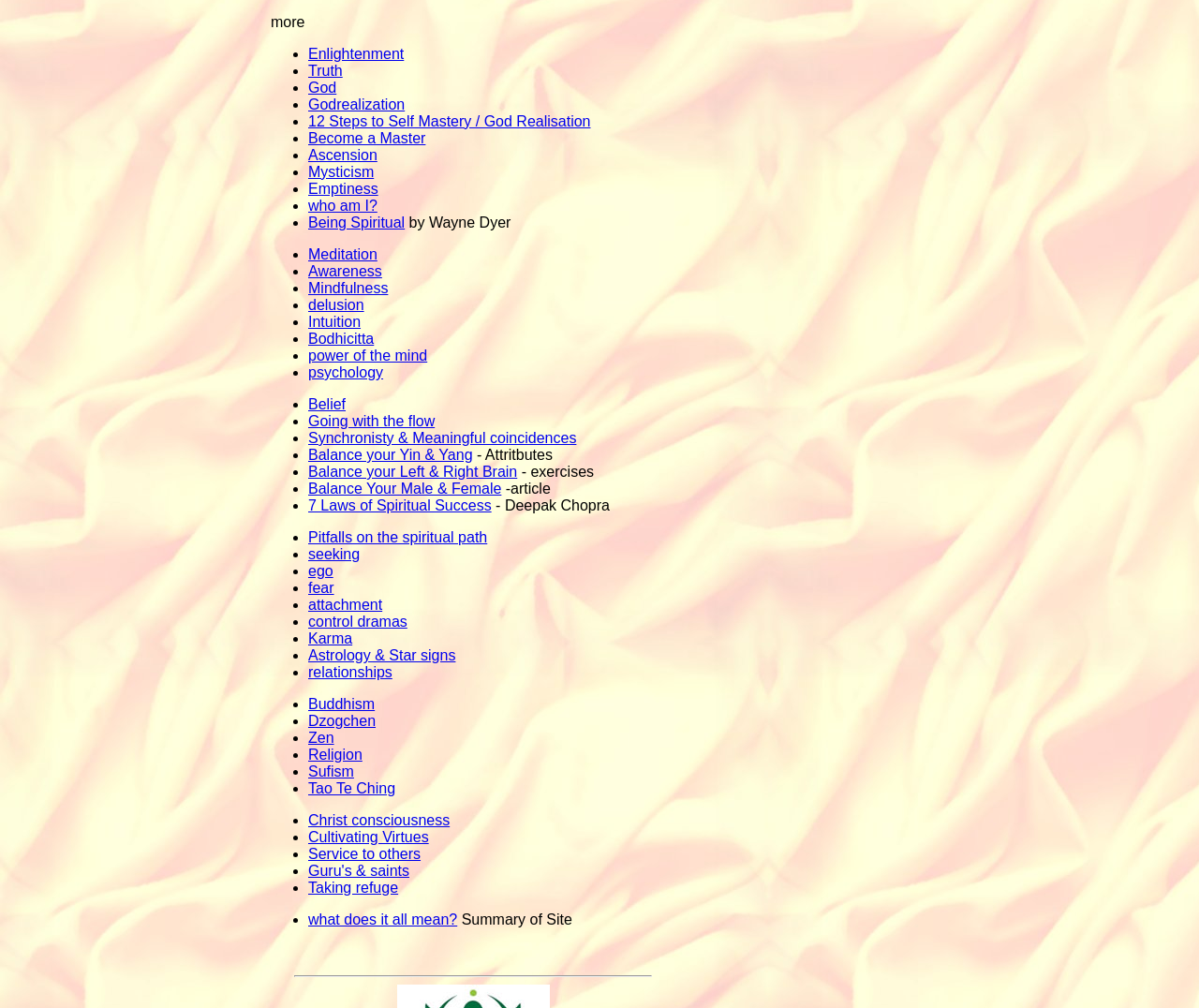How many items are in the list? Refer to the image and provide a one-word or short phrase answer.

43